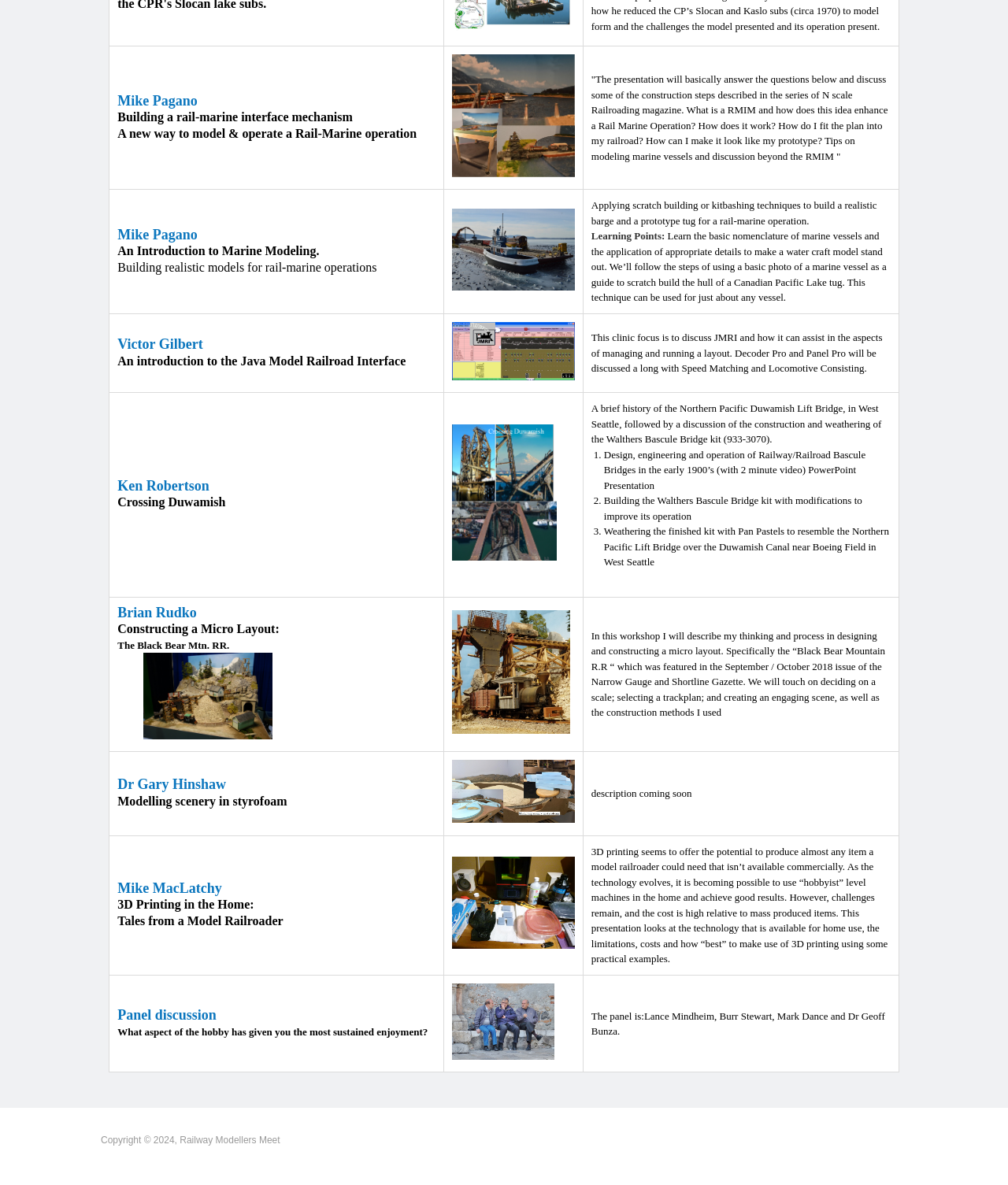How many images are on the webpage?
Look at the image and answer the question with a single word or phrase.

9